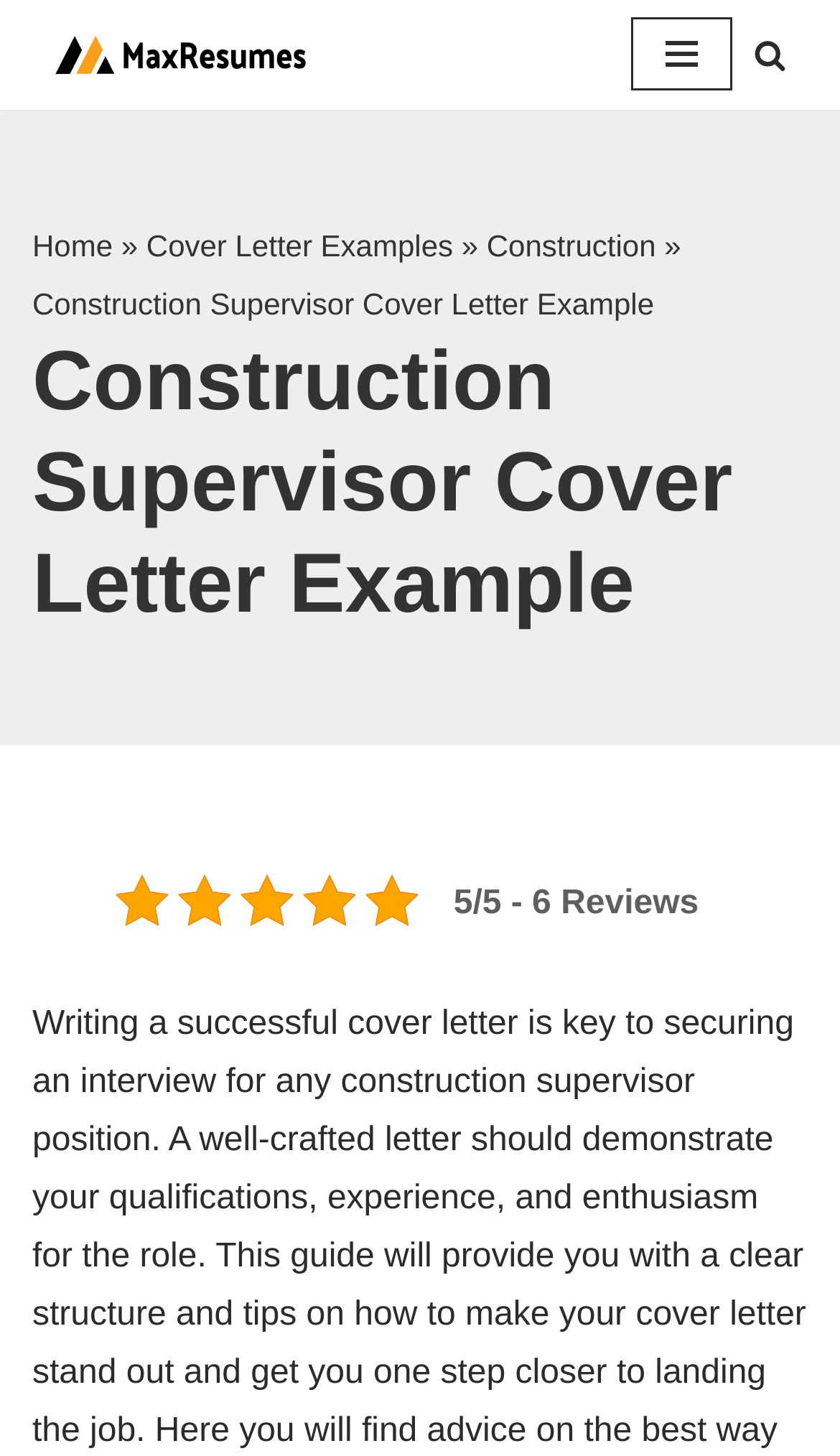Answer the question with a brief word or phrase:
What is the purpose of the 'Search' button?

To search the website